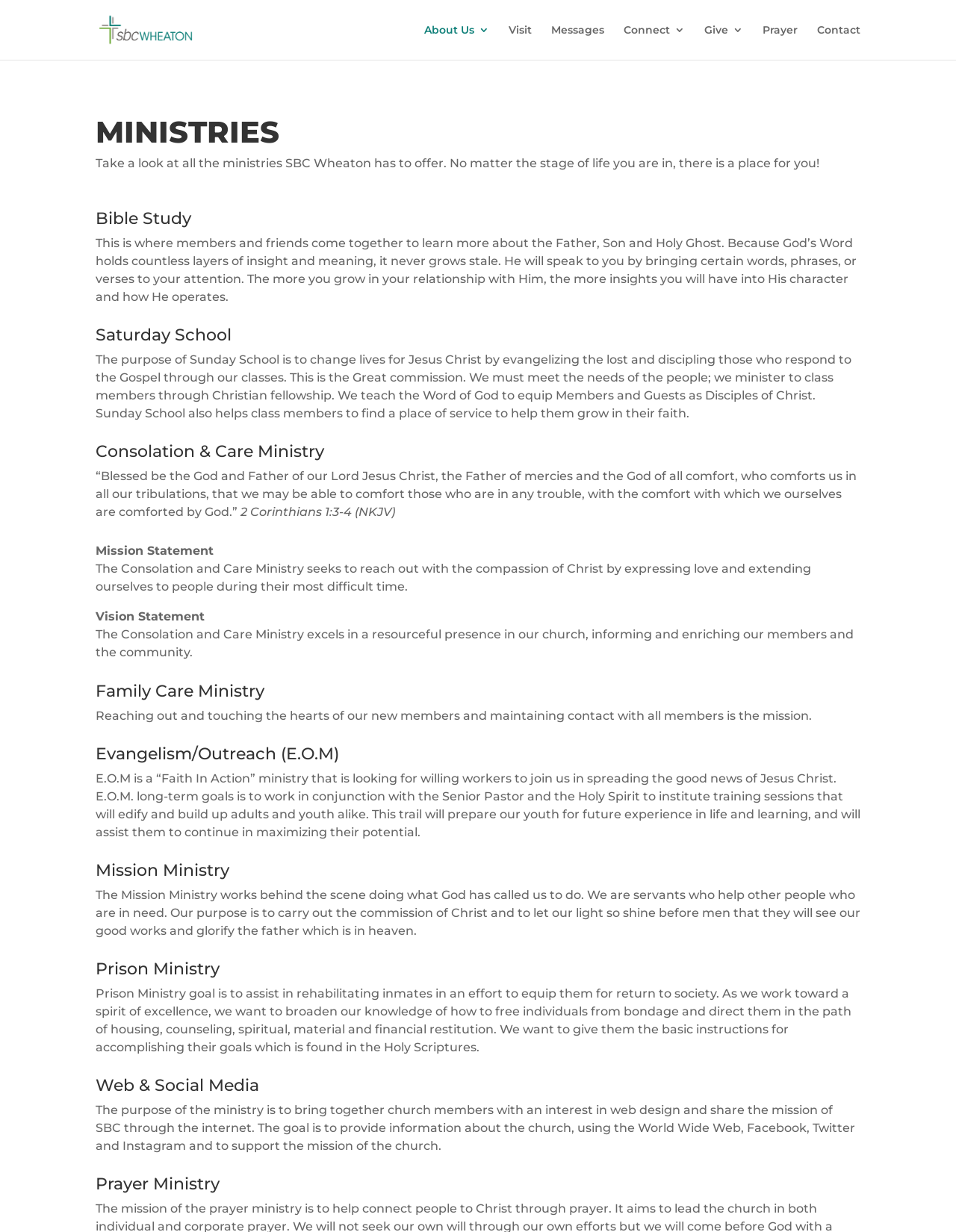What is the purpose of the Consolation and Care Ministry?
Please provide a comprehensive answer based on the information in the image.

According to the webpage, the Consolation and Care Ministry 'seeks to reach out with the compassion of Christ by expressing love and extending ourselves to people during their most difficult time', which suggests that its purpose is to comfort those in need.